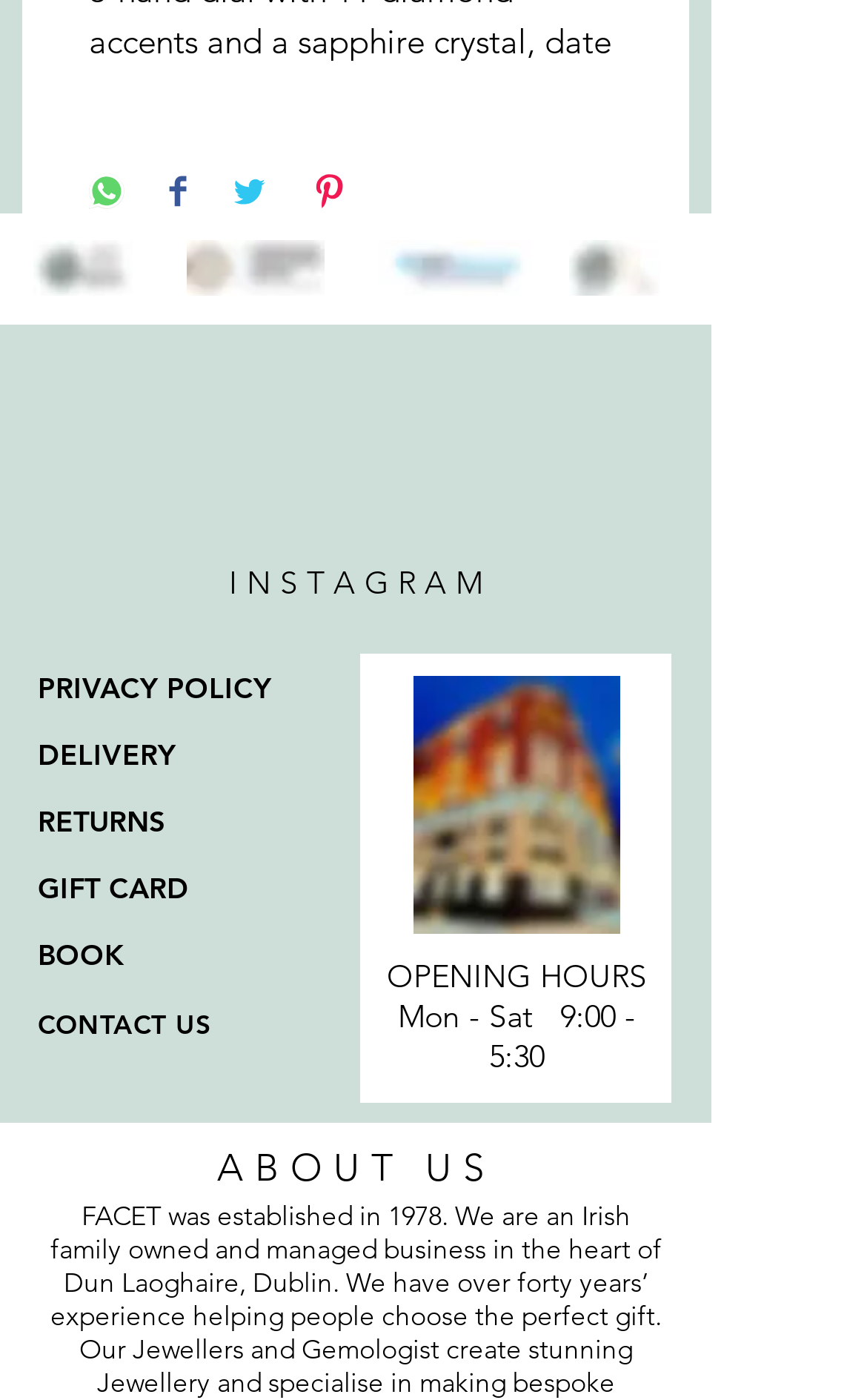Find the bounding box coordinates of the element to click in order to complete this instruction: "Contact Us". The bounding box coordinates must be four float numbers between 0 and 1, denoted as [left, top, right, bottom].

[0.044, 0.706, 0.338, 0.754]